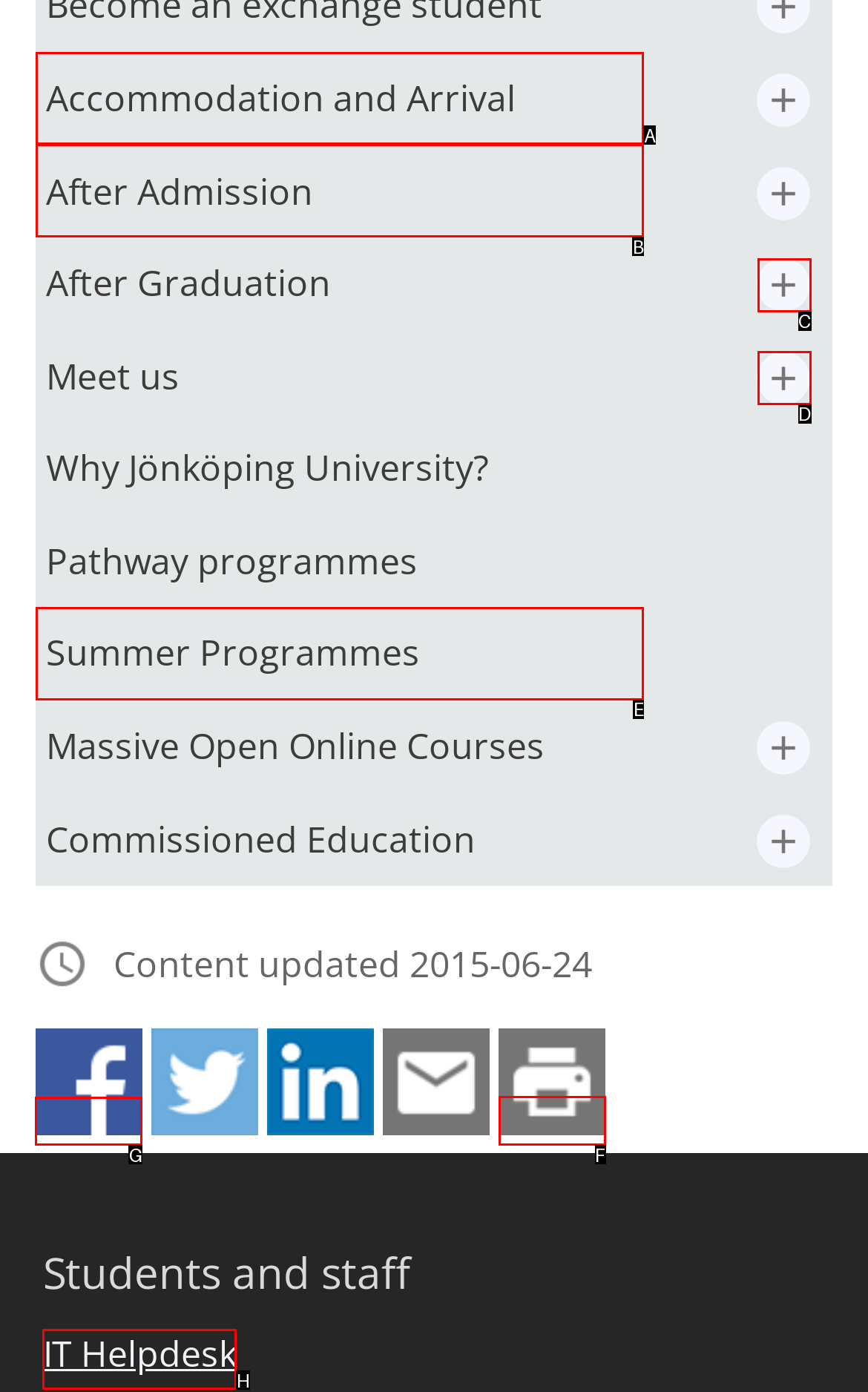For the given instruction: Share this page on Facebook, determine which boxed UI element should be clicked. Answer with the letter of the corresponding option directly.

G